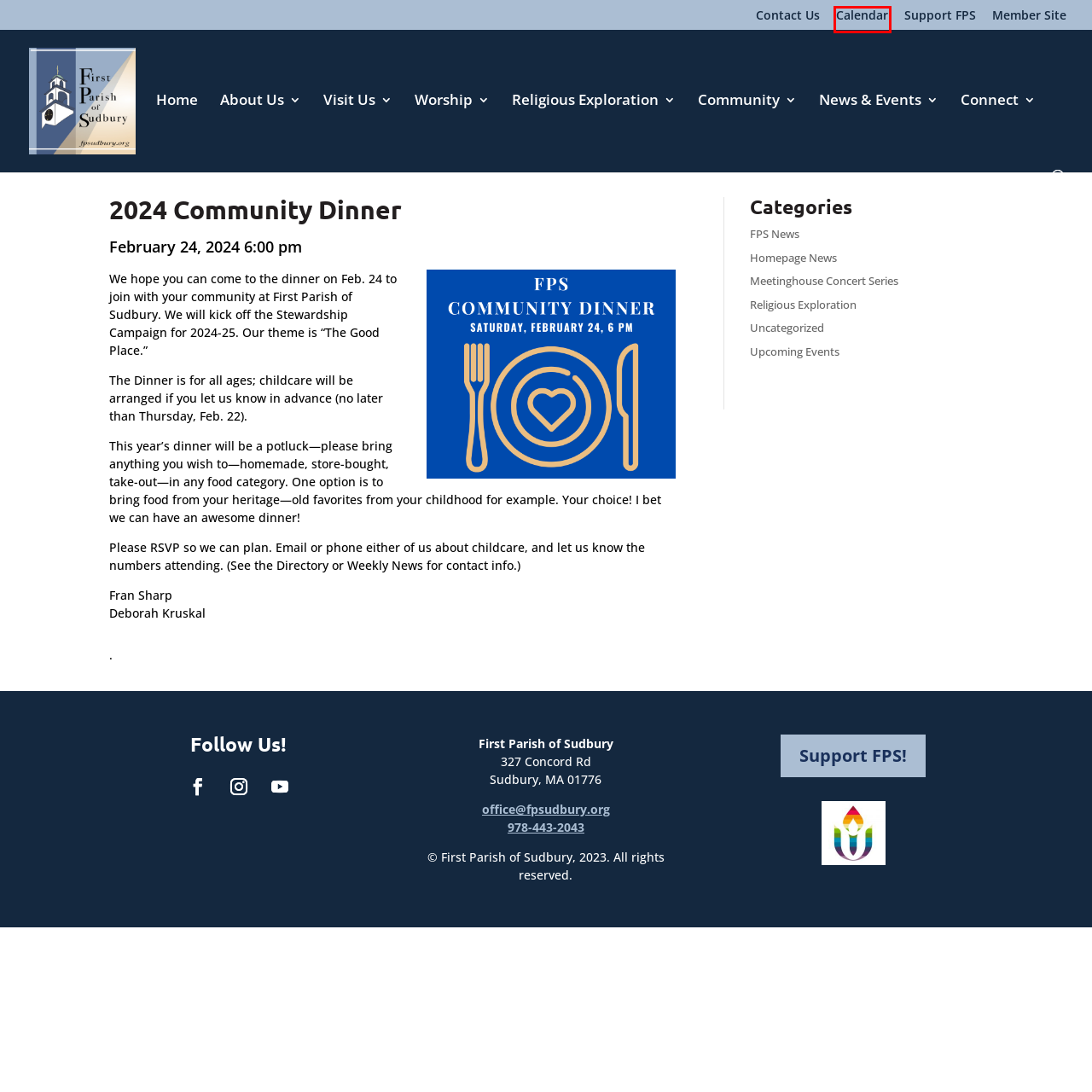You’re provided with a screenshot of a webpage that has a red bounding box around an element. Choose the best matching webpage description for the new page after clicking the element in the red box. The options are:
A. Homepage News Archives | First Parish of Sudbury
B. First Parish of Sudbury | A Welcoming Unitarian Universalist Congregation
C. Contact Us | First Parish of Sudbury
D. Parish Calendar | First Parish of Sudbury
E. FPS News Archives | First Parish of Sudbury
F. Uncategorized Archives | First Parish of Sudbury
G. Upcoming Events Archives | First Parish of Sudbury
H. The Village Login

D